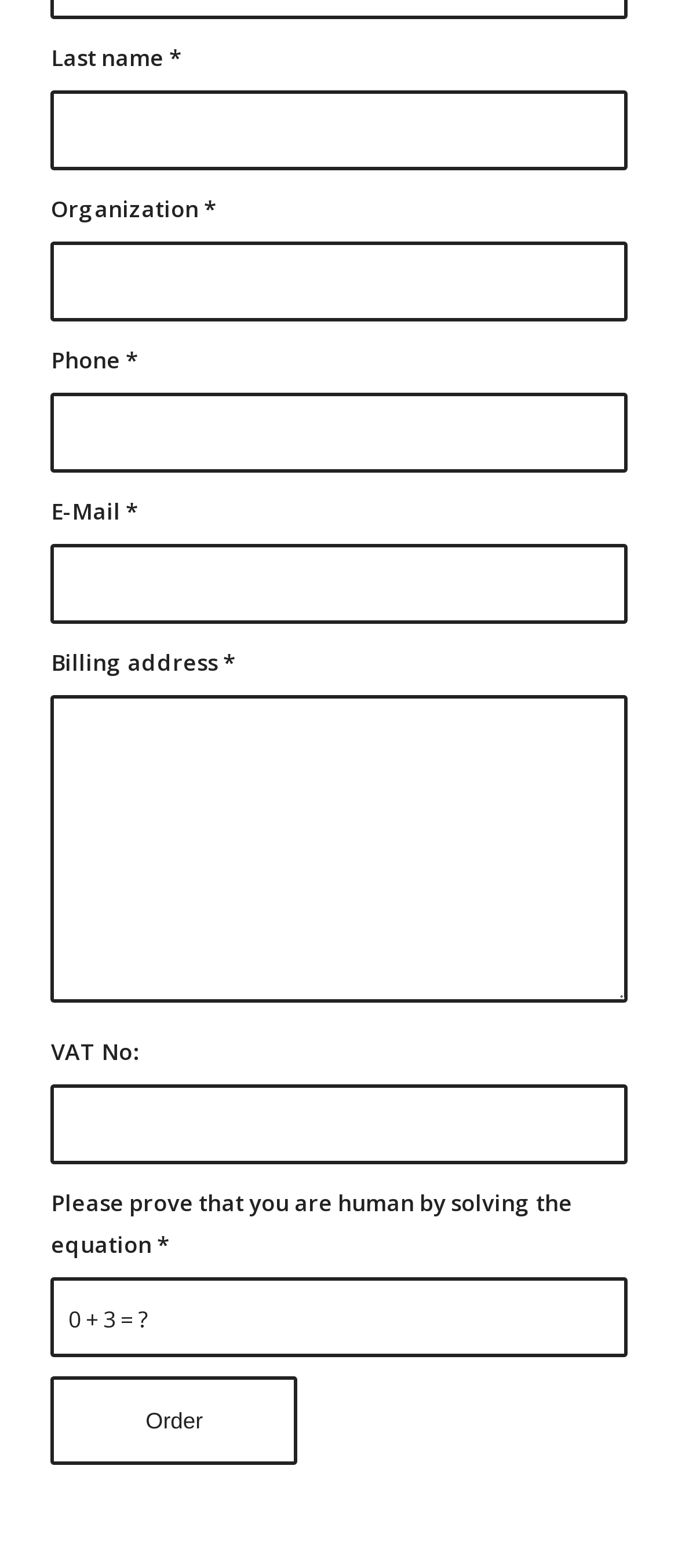Determine the bounding box coordinates in the format (top-left x, top-left y, bottom-right x, bottom-right y). Ensure all values are floating point numbers between 0 and 1. Identify the bounding box of the UI element described by: Back to top

None